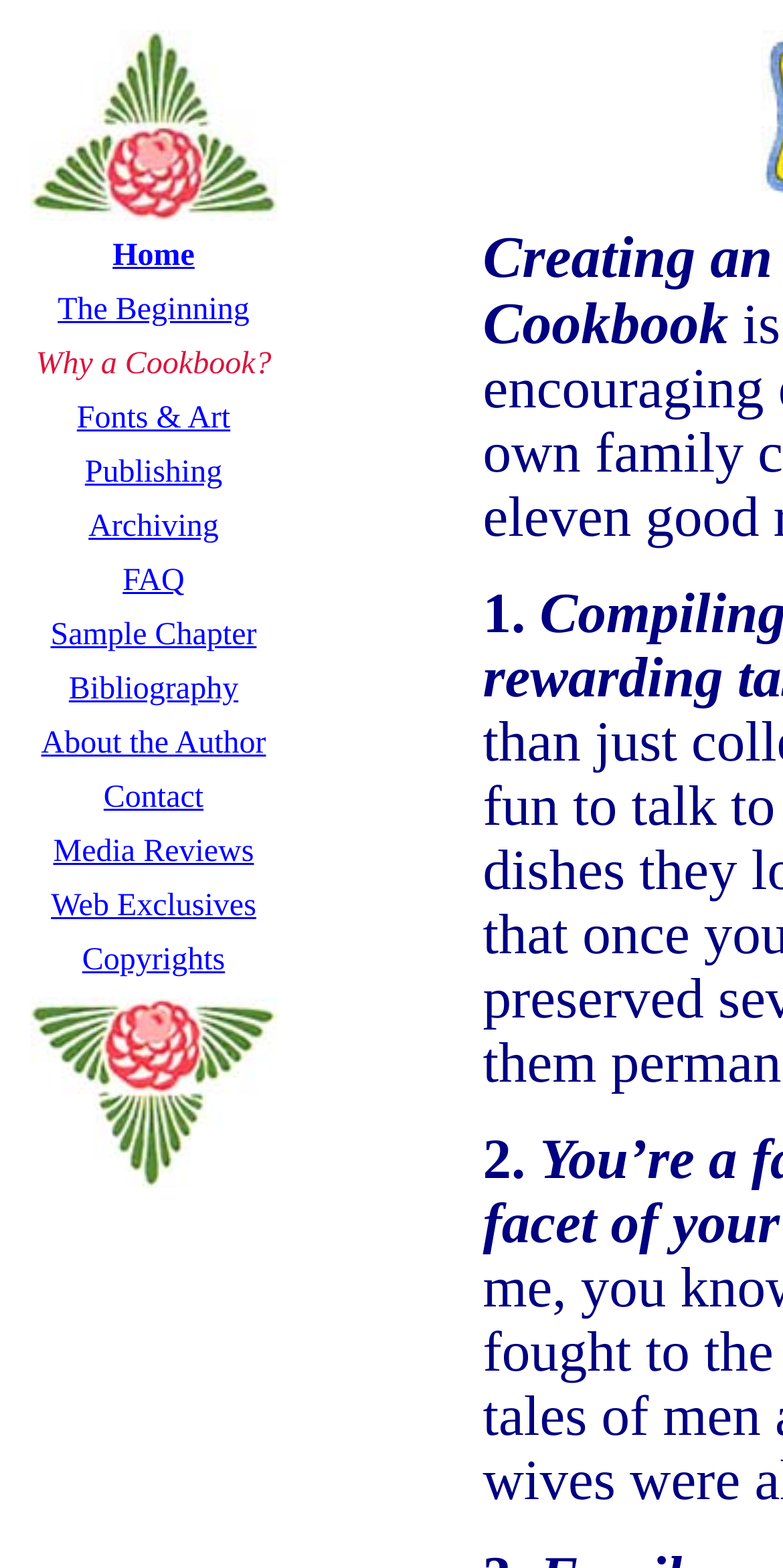Answer this question using a single word or a brief phrase:
Is there a section for 'FAQ'?

Yes